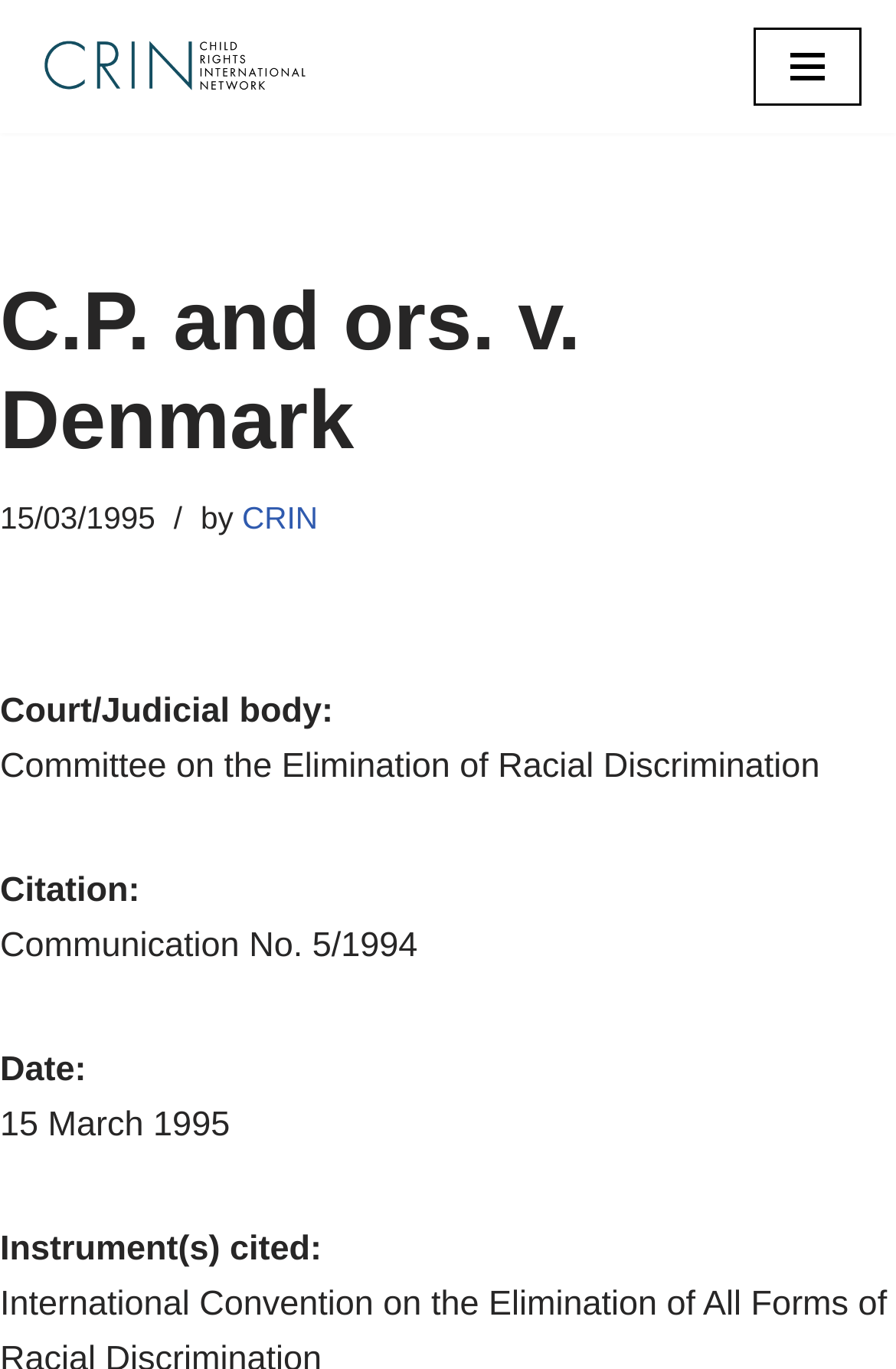Identify the main heading of the webpage and provide its text content.

C.P. and ors. v. Denmark